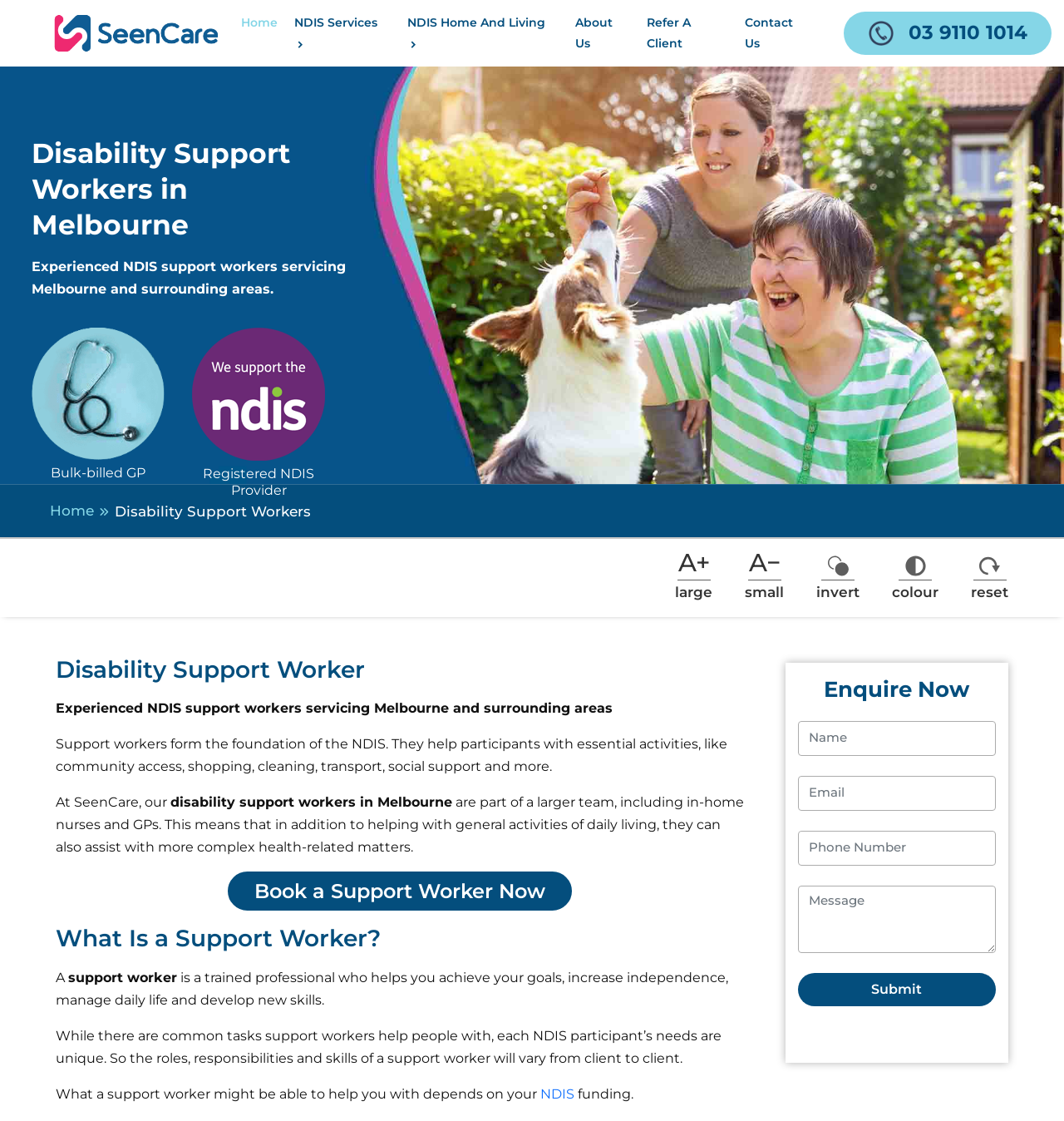What is the purpose of a support worker?
Please describe in detail the information shown in the image to answer the question.

According to the webpage, a support worker is a trained professional who helps individuals achieve their goals, increase independence, manage daily life, and develop new skills, as stated in the section 'What Is a Support Worker?'